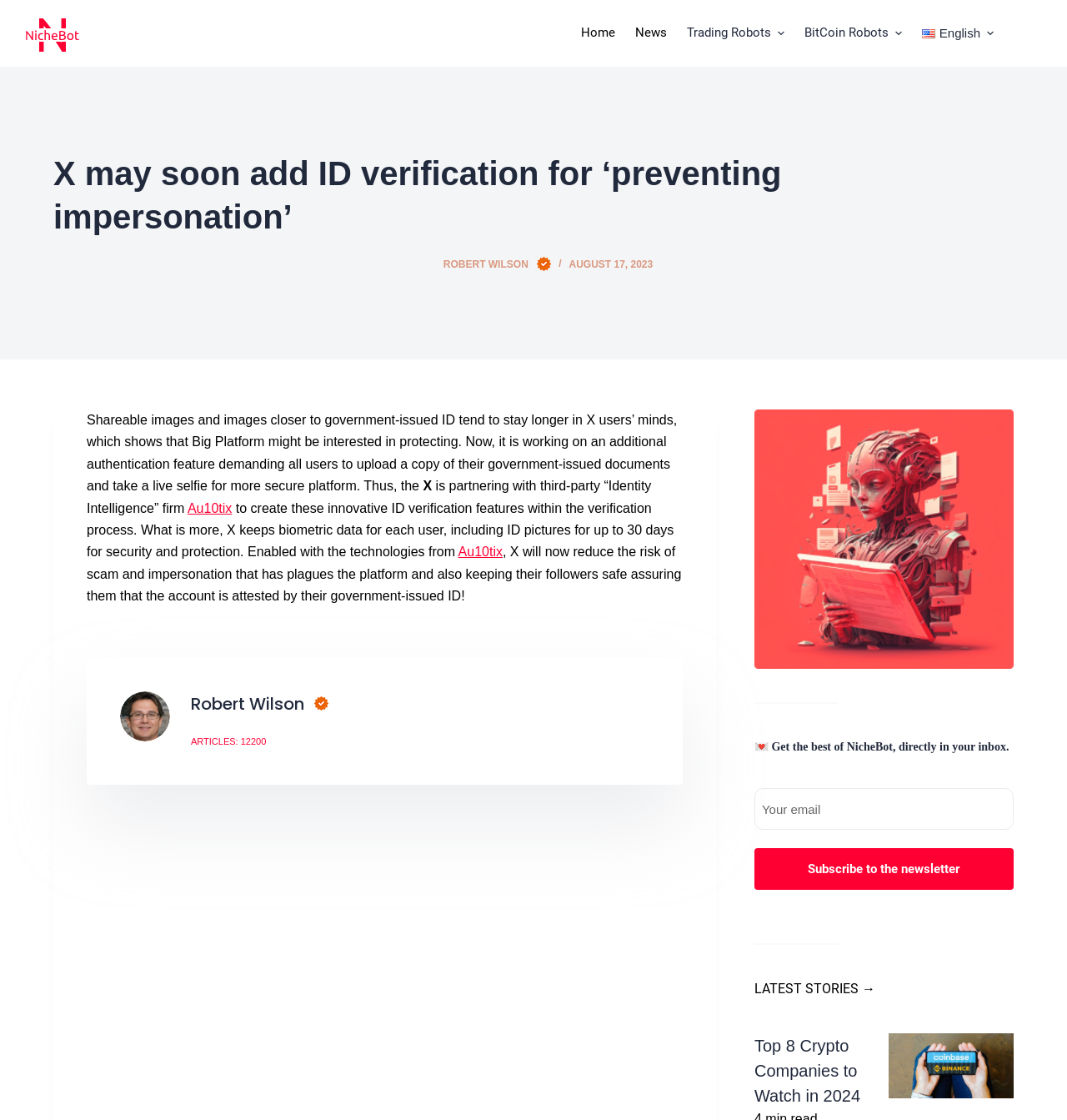How long does X keep biometric data for each user?
Make sure to answer the question with a detailed and comprehensive explanation.

According to the article, X keeps biometric data for each user, including ID pictures, for up to 30 days for security and protection purposes.